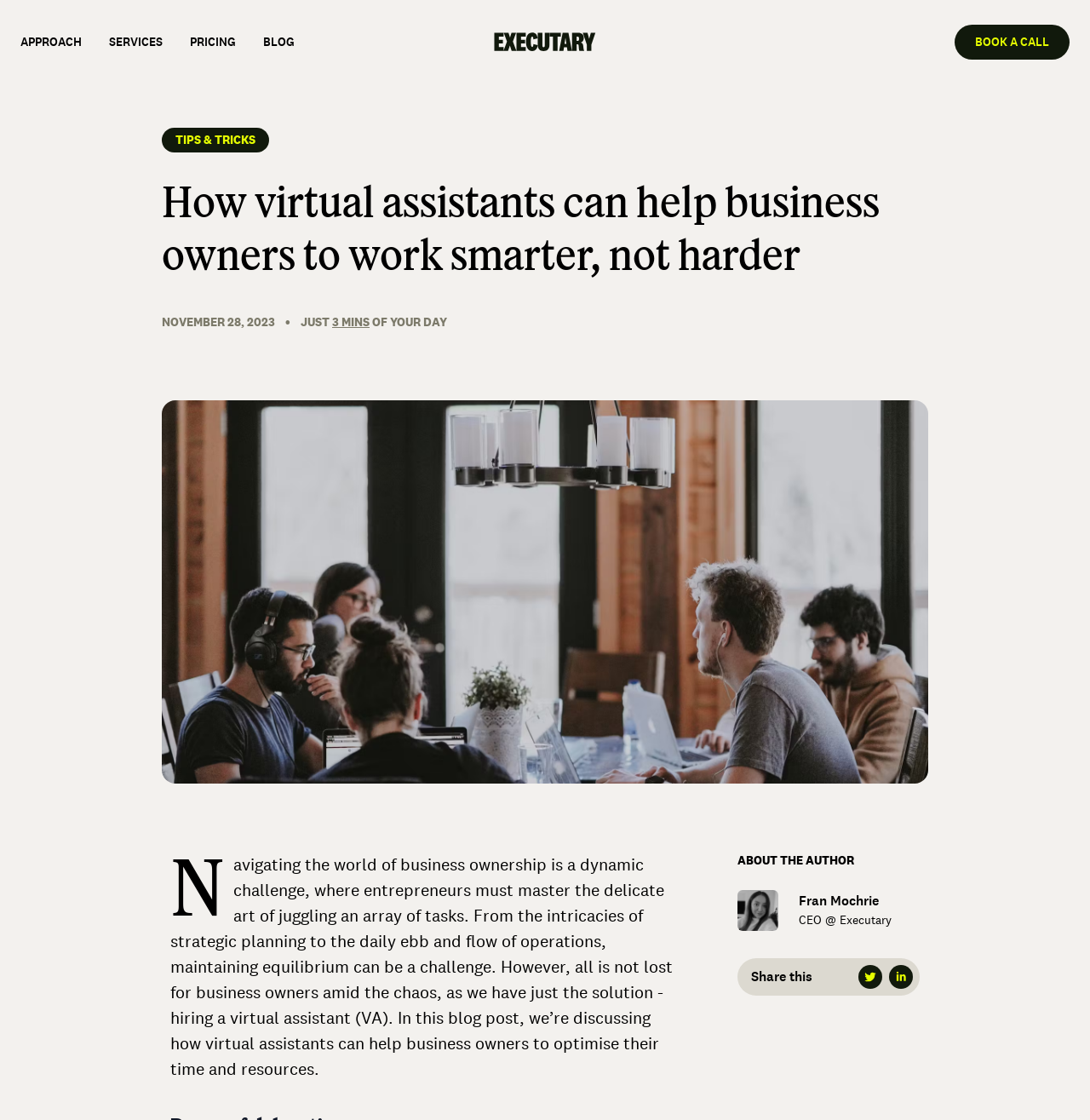Who is the author of the blog post?
Provide a comprehensive and detailed answer to the question.

I found the author's name by looking at the 'ABOUT THE AUTHOR' section, which is located below the main blog post content. The author's name is 'Fran Mochrie', who is also the CEO of Executary.